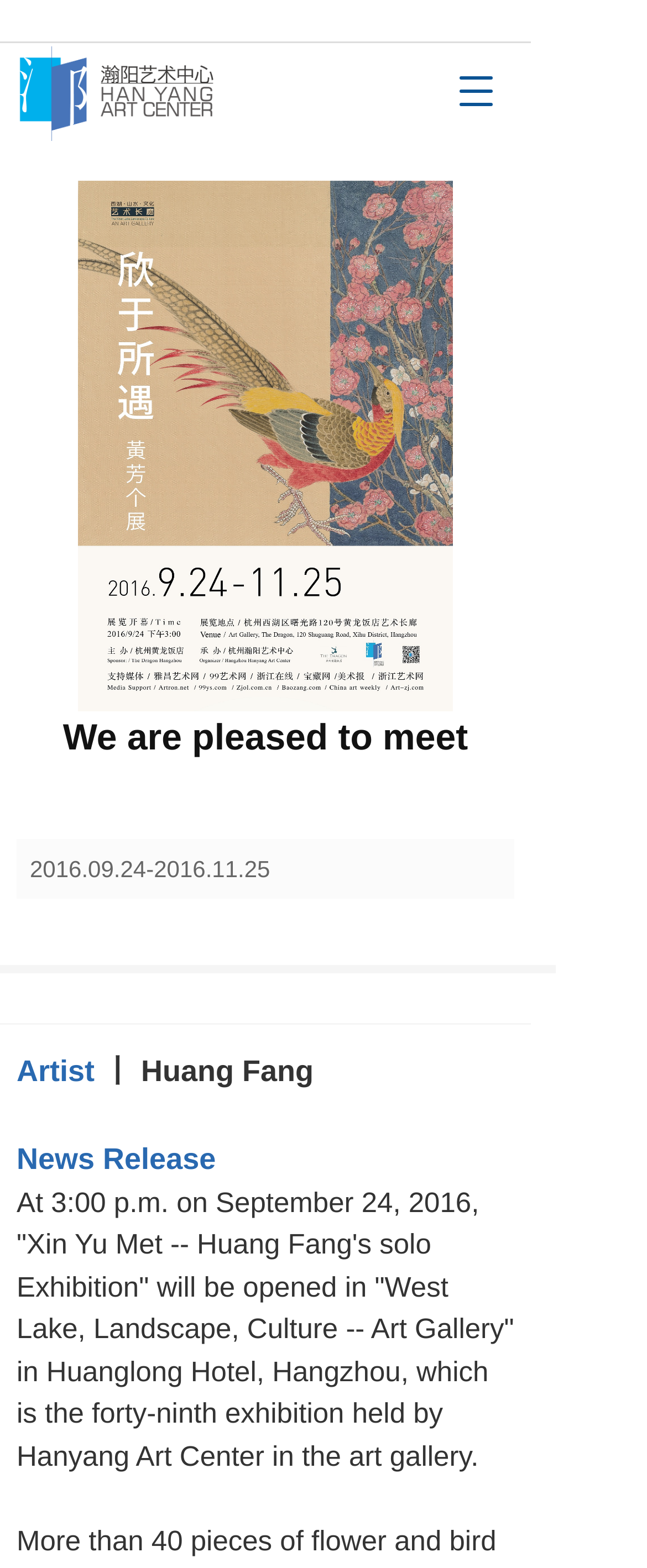Provide an in-depth caption for the elements present on the webpage.

The webpage appears to be an event or exhibition page. At the top left, there is a link with no text. To the right of the link, there is a static text "Toggle navigation". Below the link, there is a large image that takes up most of the top half of the page. 

The title of the event, "We are pleased to meet", is displayed prominently in the middle of the page, with the dates "2016.09.24-2016.11.25" written below it. 

On the bottom left, there are three lines of text. The first line reads "Artist", followed by "丨 Huang Fang" on the same line. The second line reads "News Release". The third line is a paragraph of text that describes the event, stating that it will take place at 3:00 p.m. on September 24, 2016, at the "West Lake, Landscape, Culture -- Art Gallery" in Hangzhou.